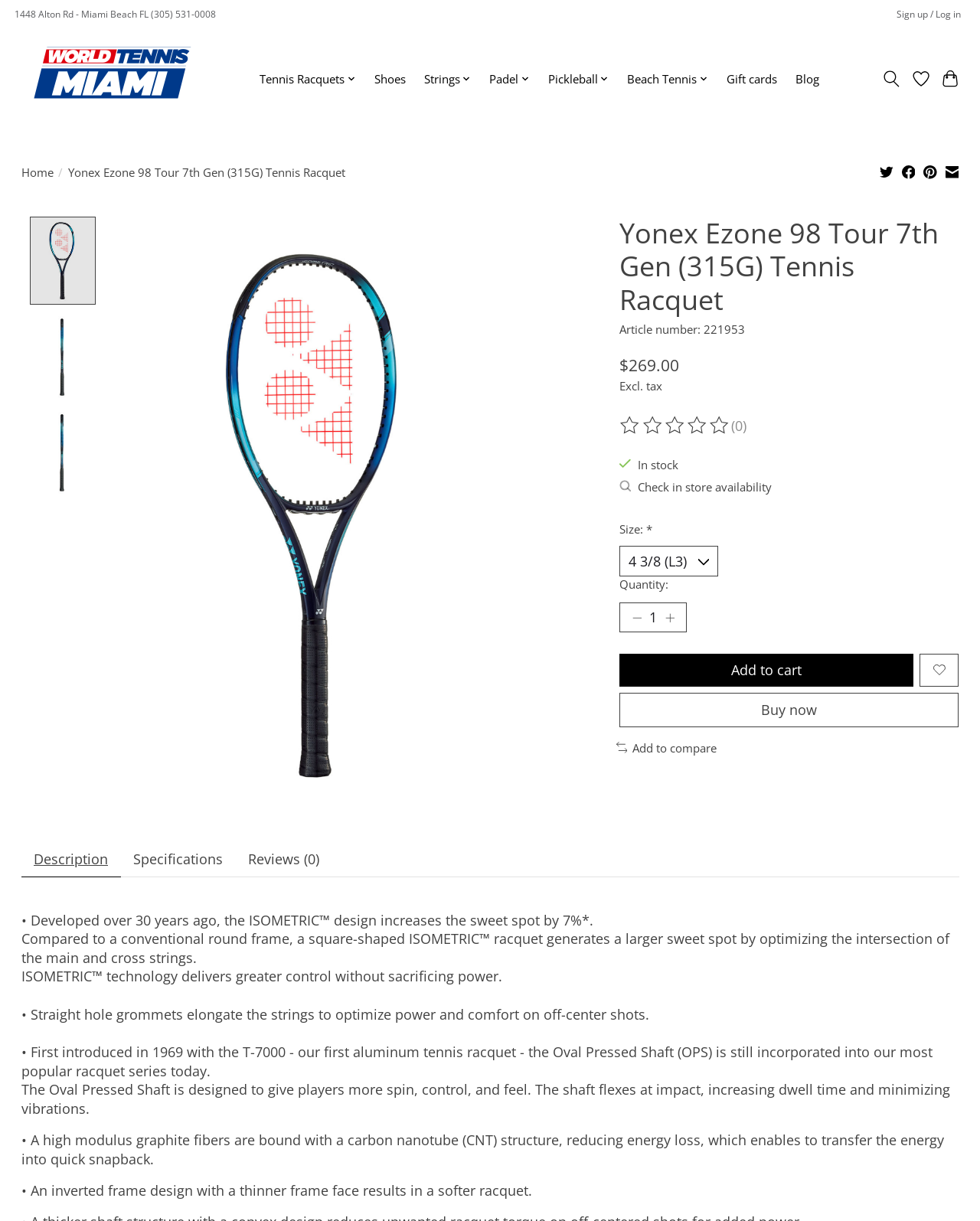Predict the bounding box coordinates for the UI element described as: "Shoes". The coordinates should be four float numbers between 0 and 1, presented as [left, top, right, bottom].

[0.376, 0.055, 0.419, 0.074]